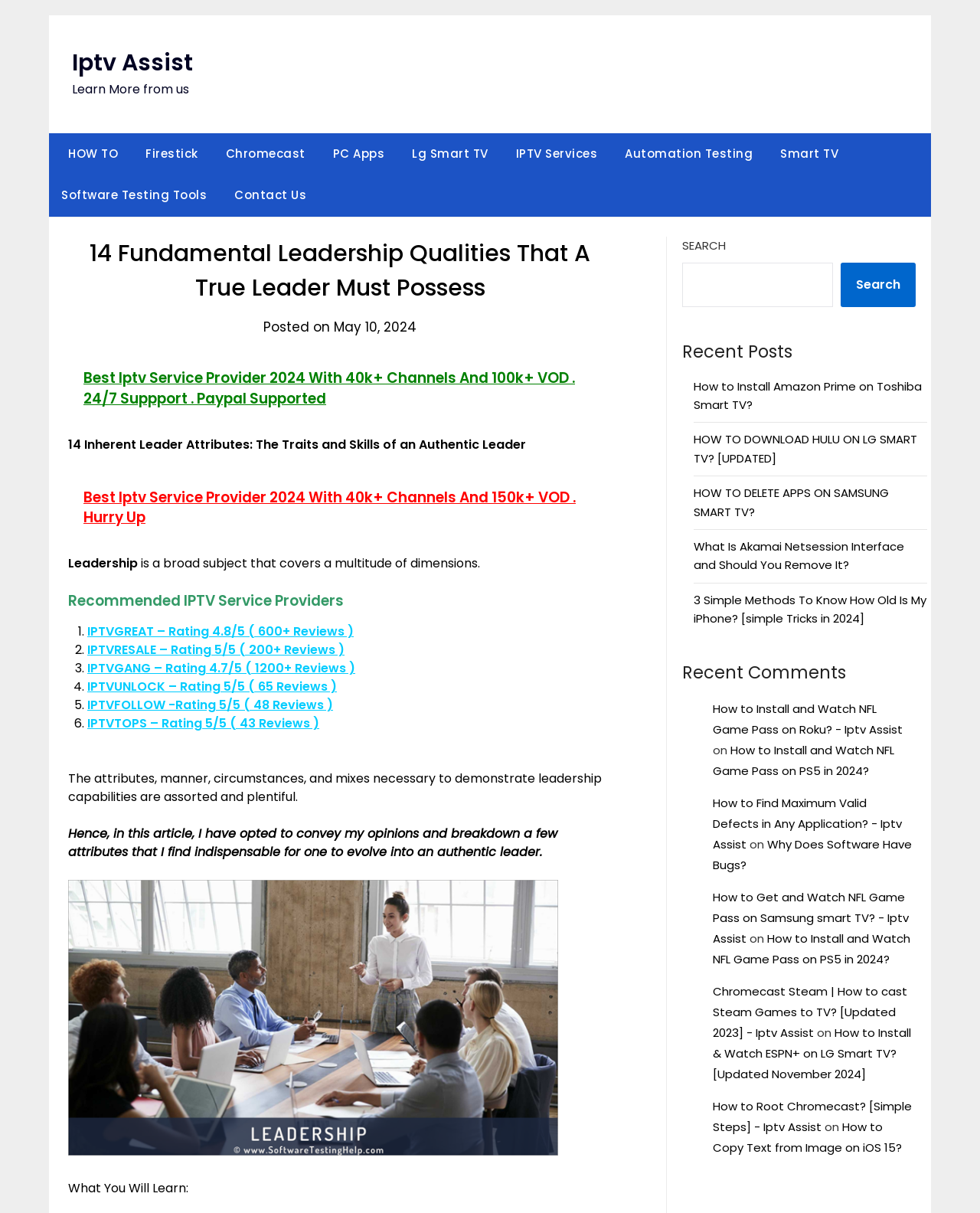Please identify the bounding box coordinates of the element I need to click to follow this instruction: "Click on the 'HOW TO' link".

[0.05, 0.11, 0.133, 0.144]